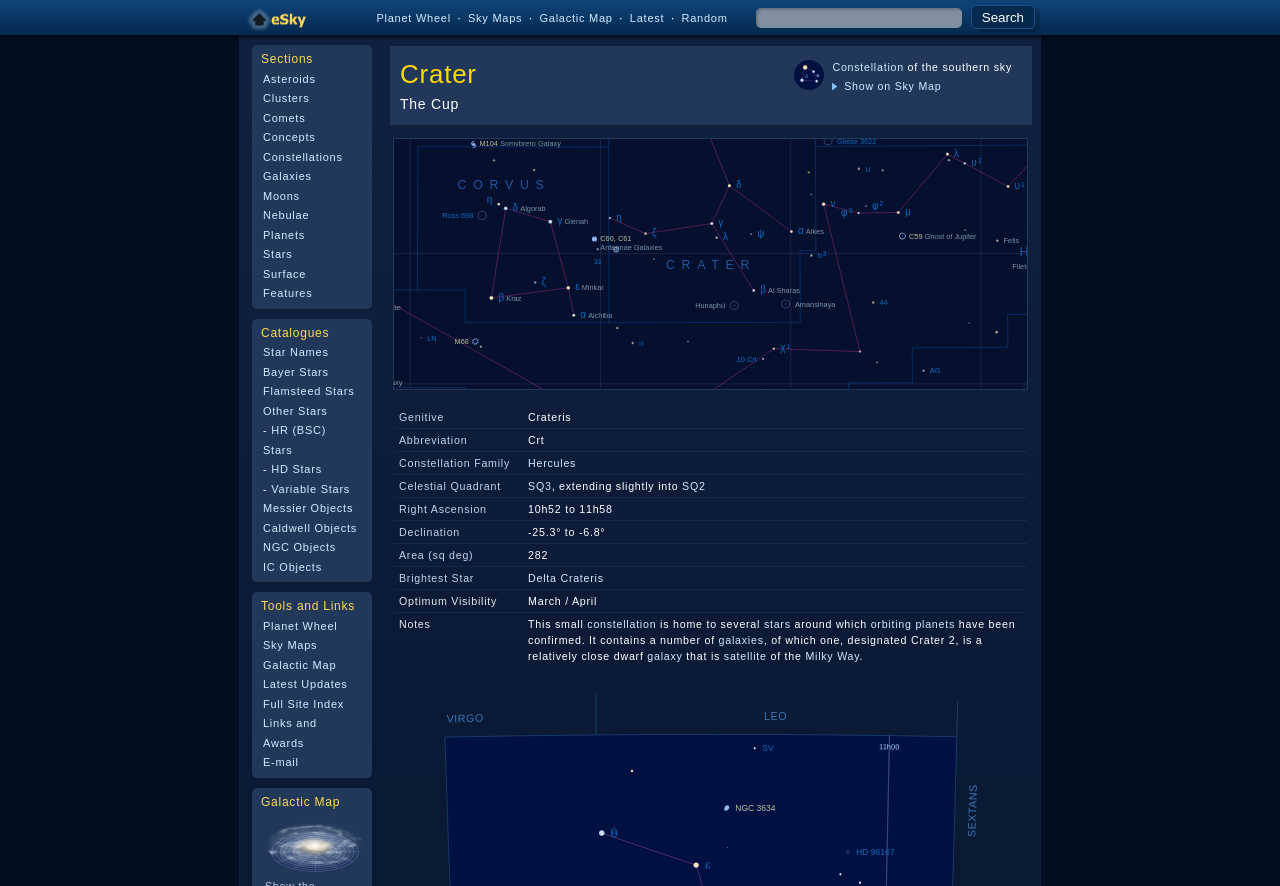Give a one-word or short phrase answer to this question: 
What is the genitive of the constellation Crater?

Crateris